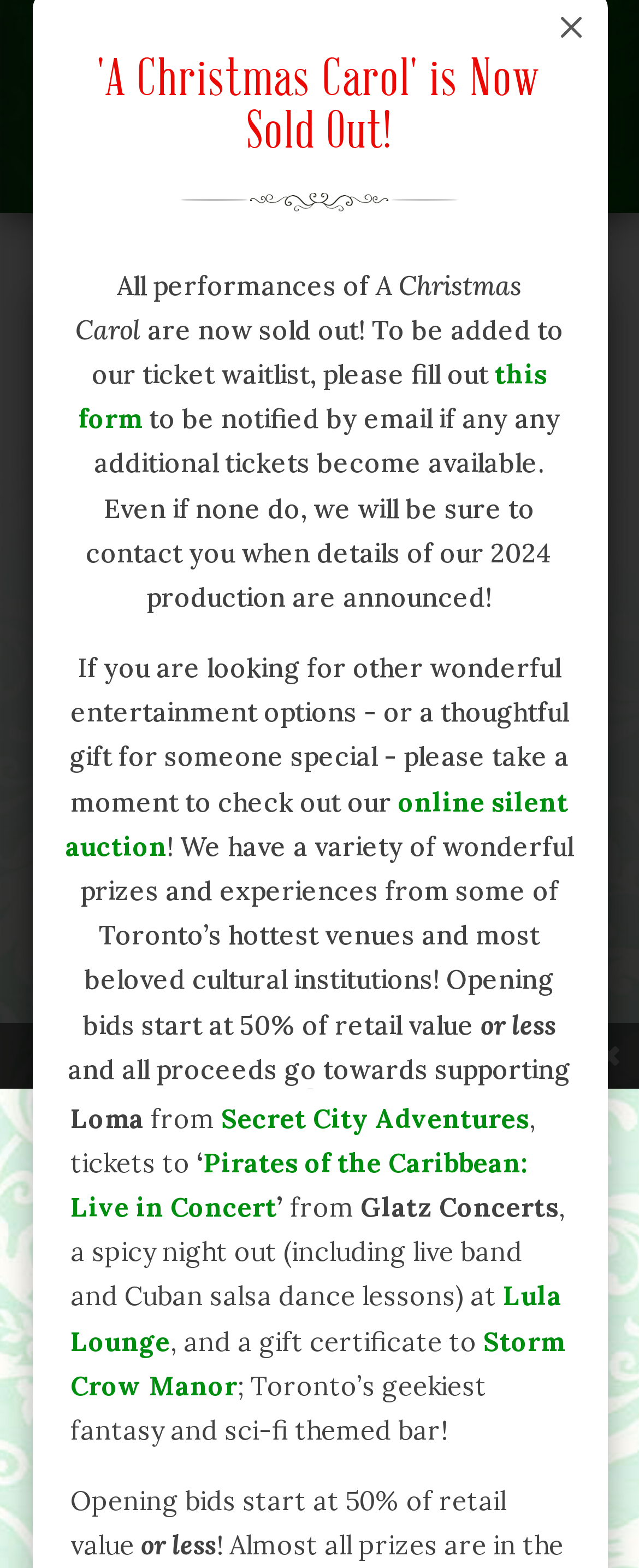Please find the top heading of the webpage and generate its text.

'A Christmas Carol' is Now Sold Out!